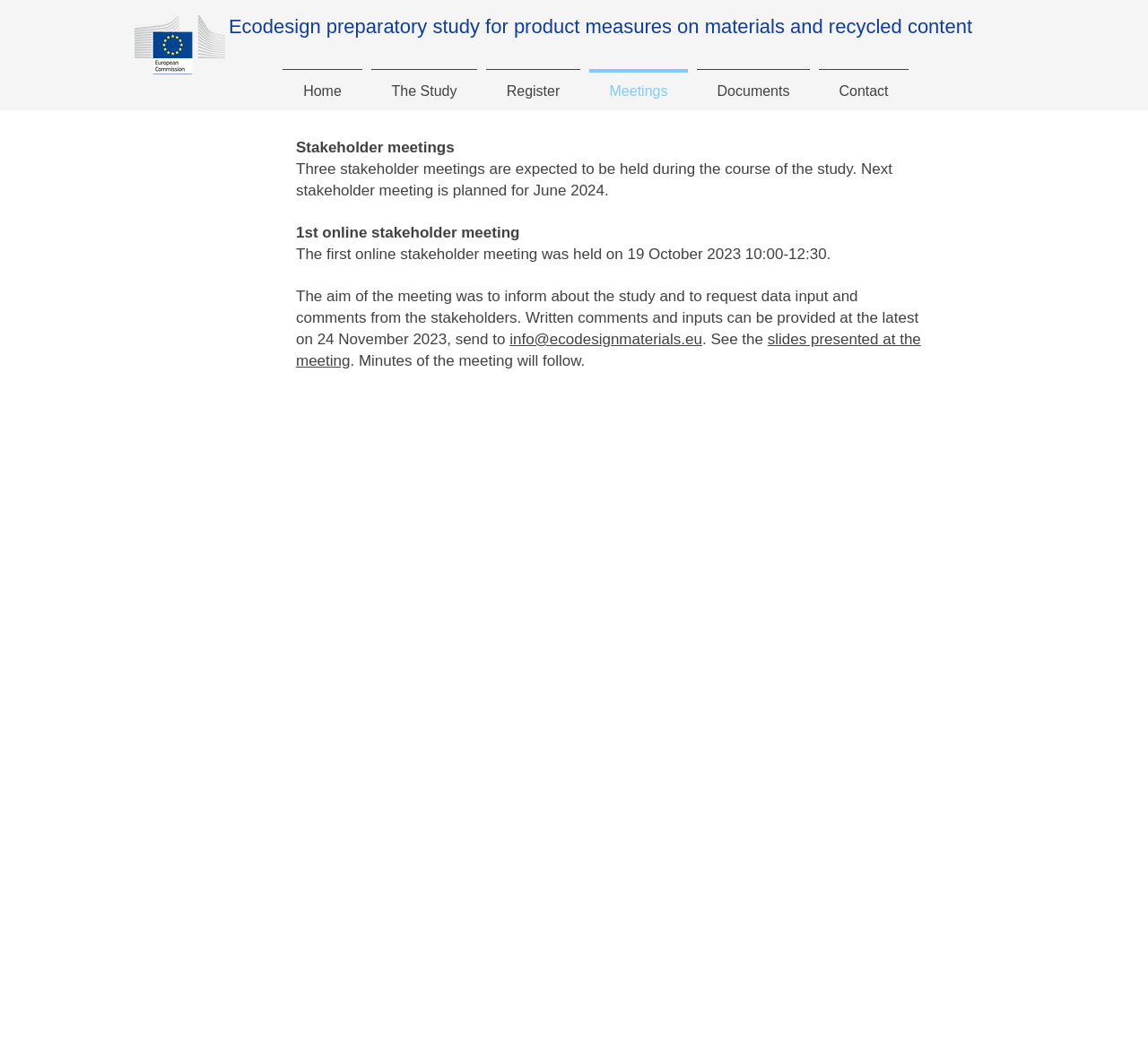How many stakeholder meetings are expected to be held?
Refer to the image and provide a one-word or short phrase answer.

Three